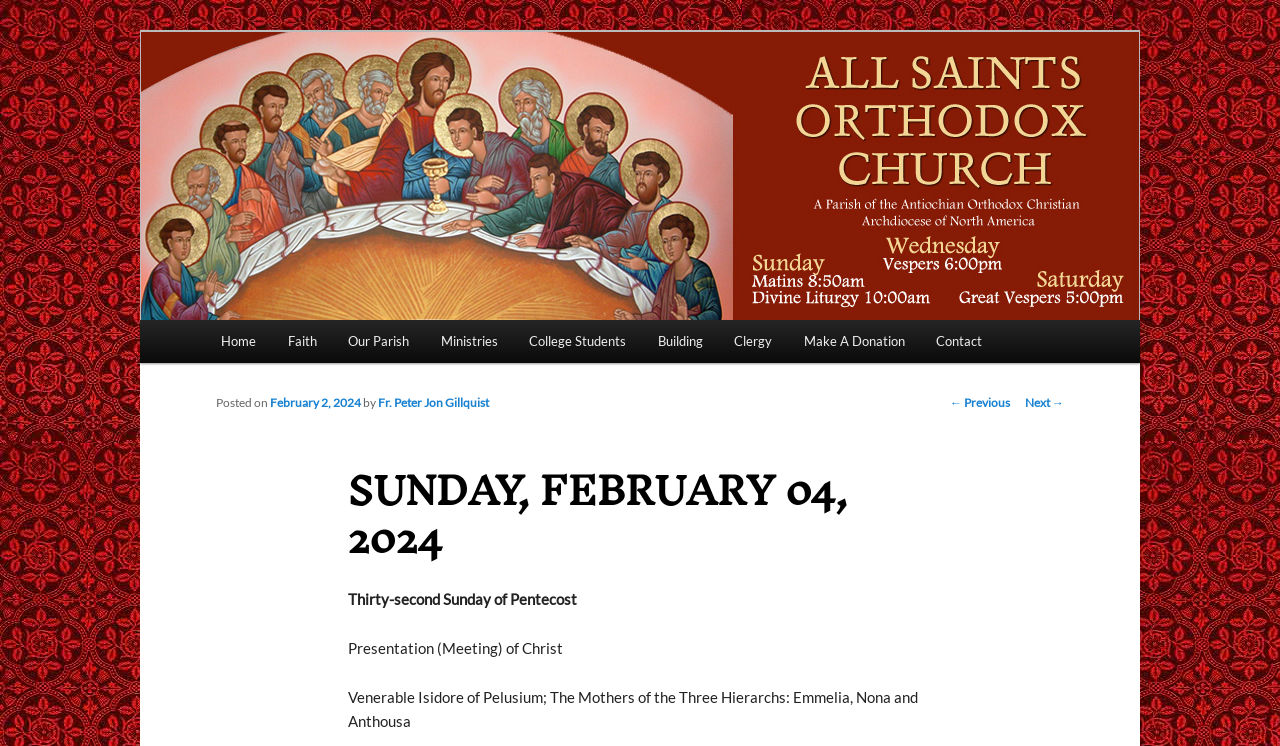Locate the bounding box coordinates of the element's region that should be clicked to carry out the following instruction: "Visit the 'Faith' page". The coordinates need to be four float numbers between 0 and 1, i.e., [left, top, right, bottom].

[0.212, 0.429, 0.26, 0.487]